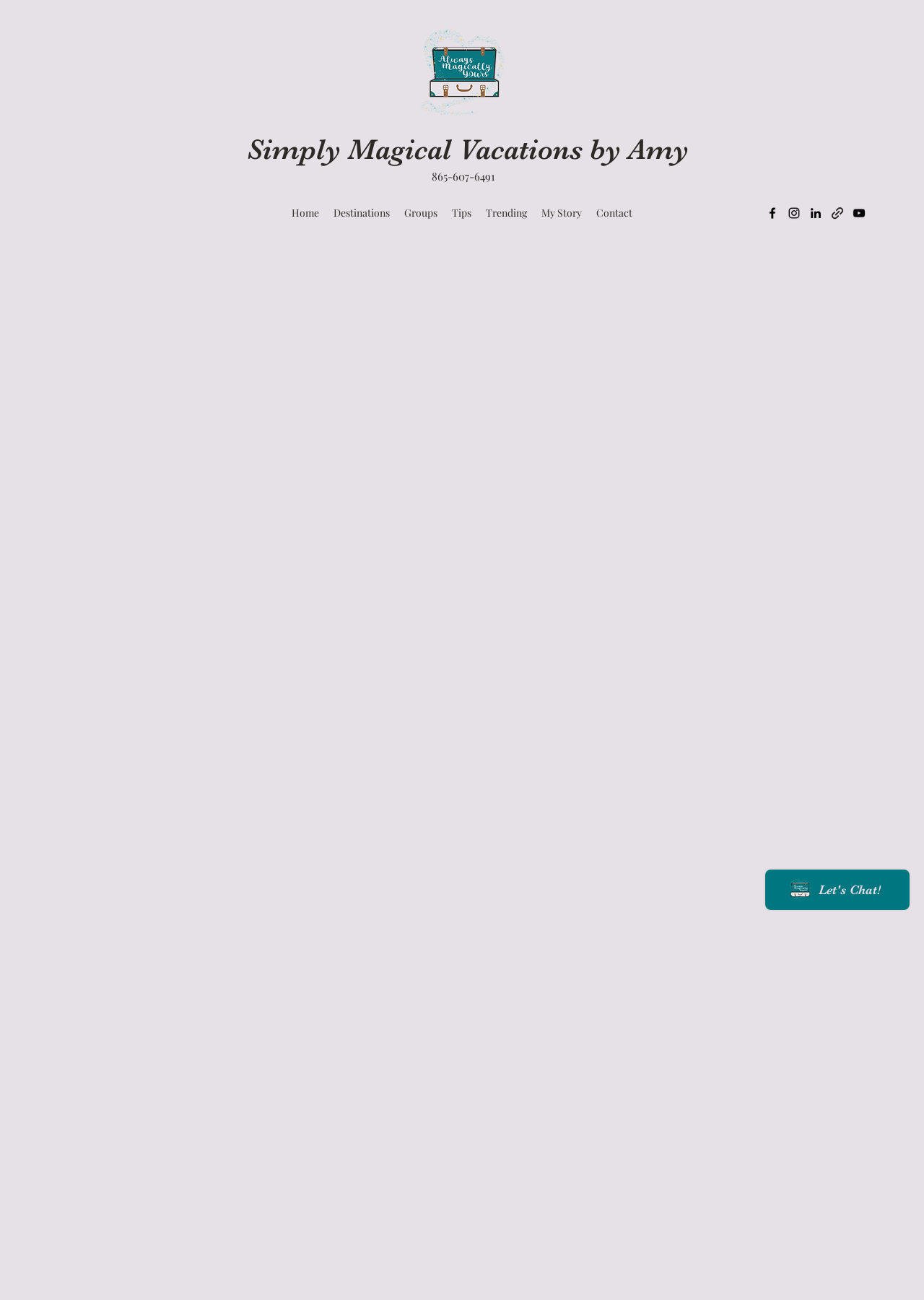Show the bounding box coordinates for the HTML element described as: "My Story".

[0.578, 0.156, 0.638, 0.172]